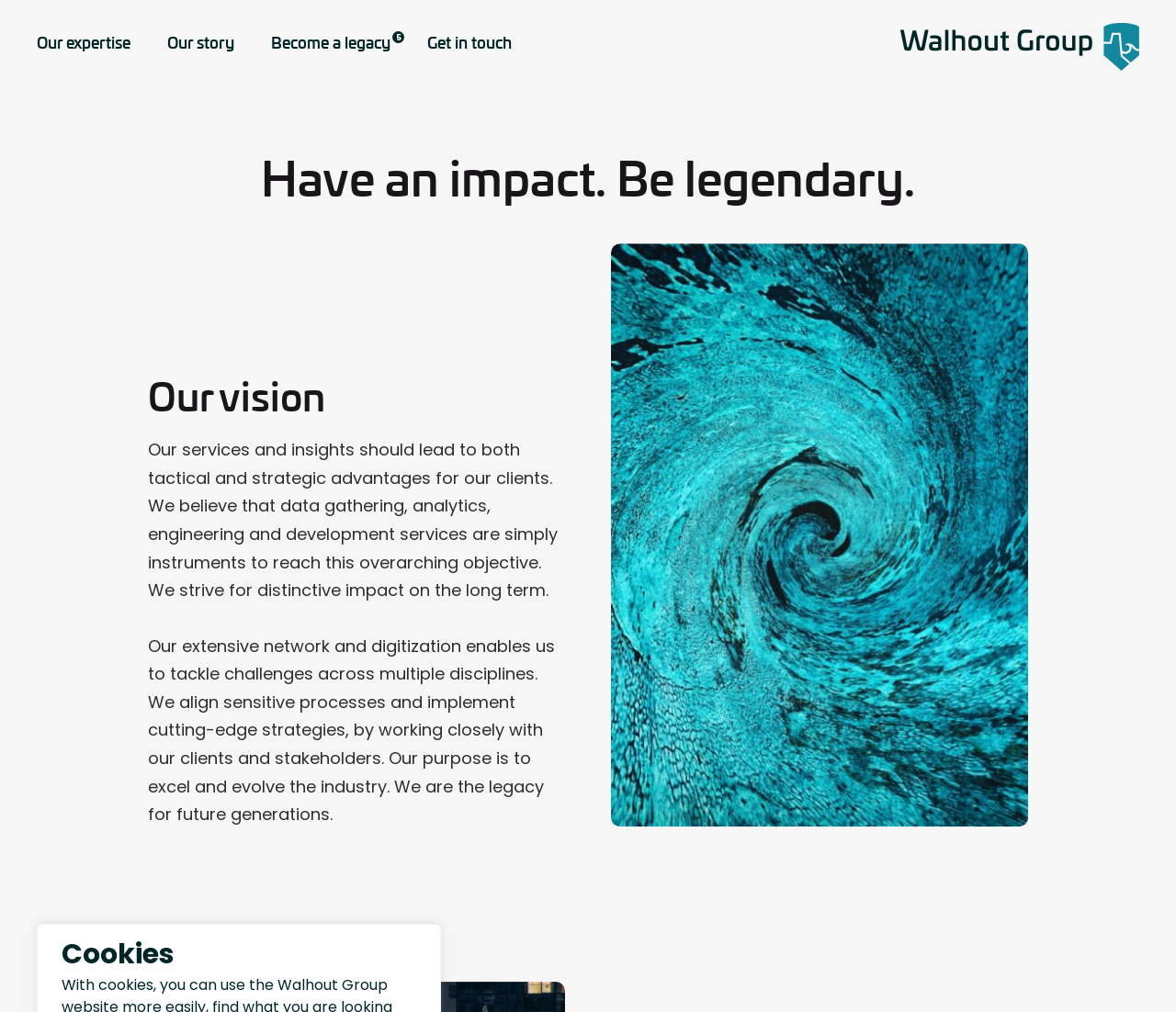Identify the bounding box coordinates for the element you need to click to achieve the following task: "Get in touch with Walhout Group". Provide the bounding box coordinates as four float numbers between 0 and 1, in the form [left, top, right, bottom].

[0.363, 0.028, 0.435, 0.06]